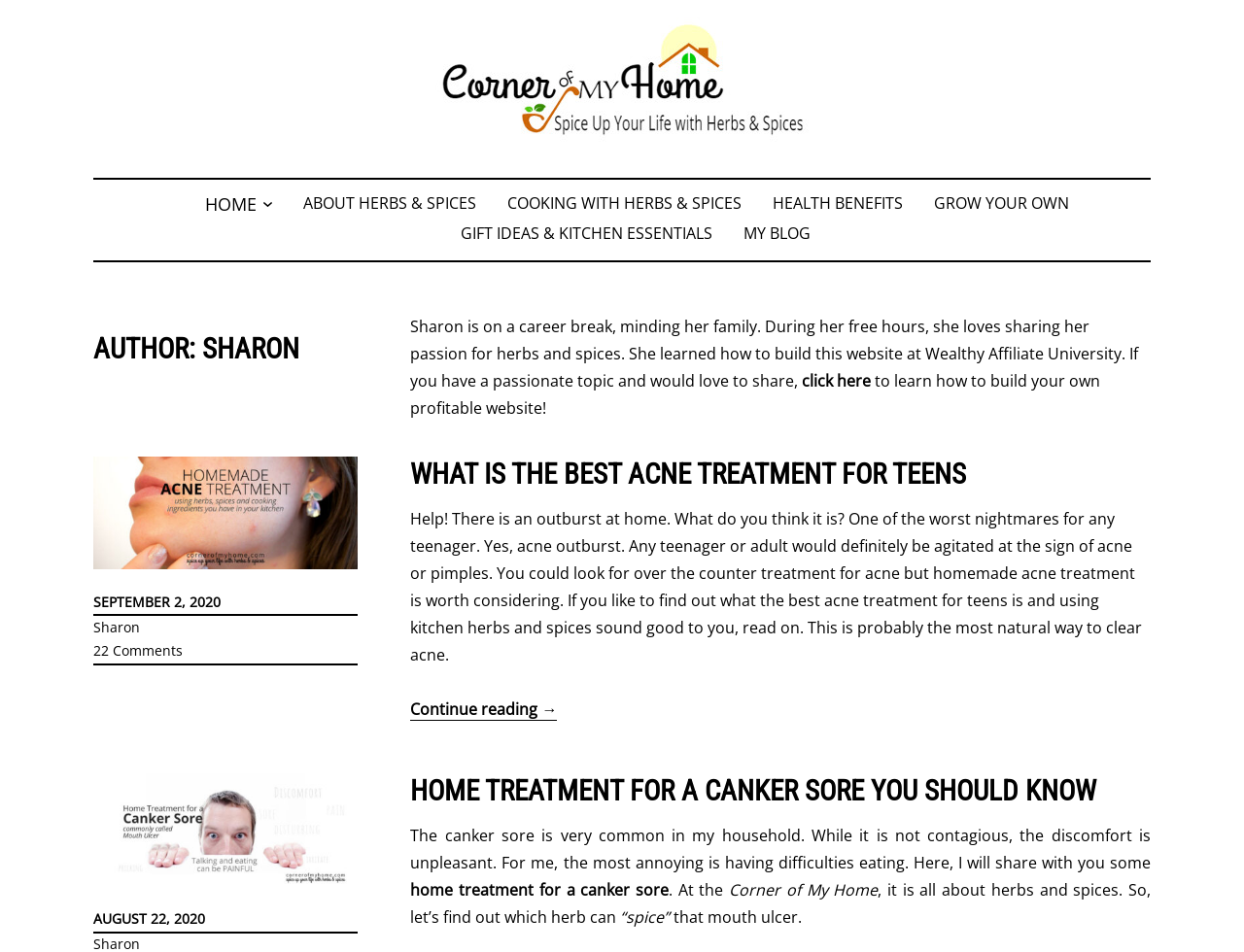Locate the bounding box coordinates of the area you need to click to fulfill this instruction: 'Read the article 'Homemade Acne Treatment using herbs, spices and cooking ingredients from your kitchen''. The coordinates must be in the form of four float numbers ranging from 0 to 1: [left, top, right, bottom].

[0.075, 0.595, 0.288, 0.617]